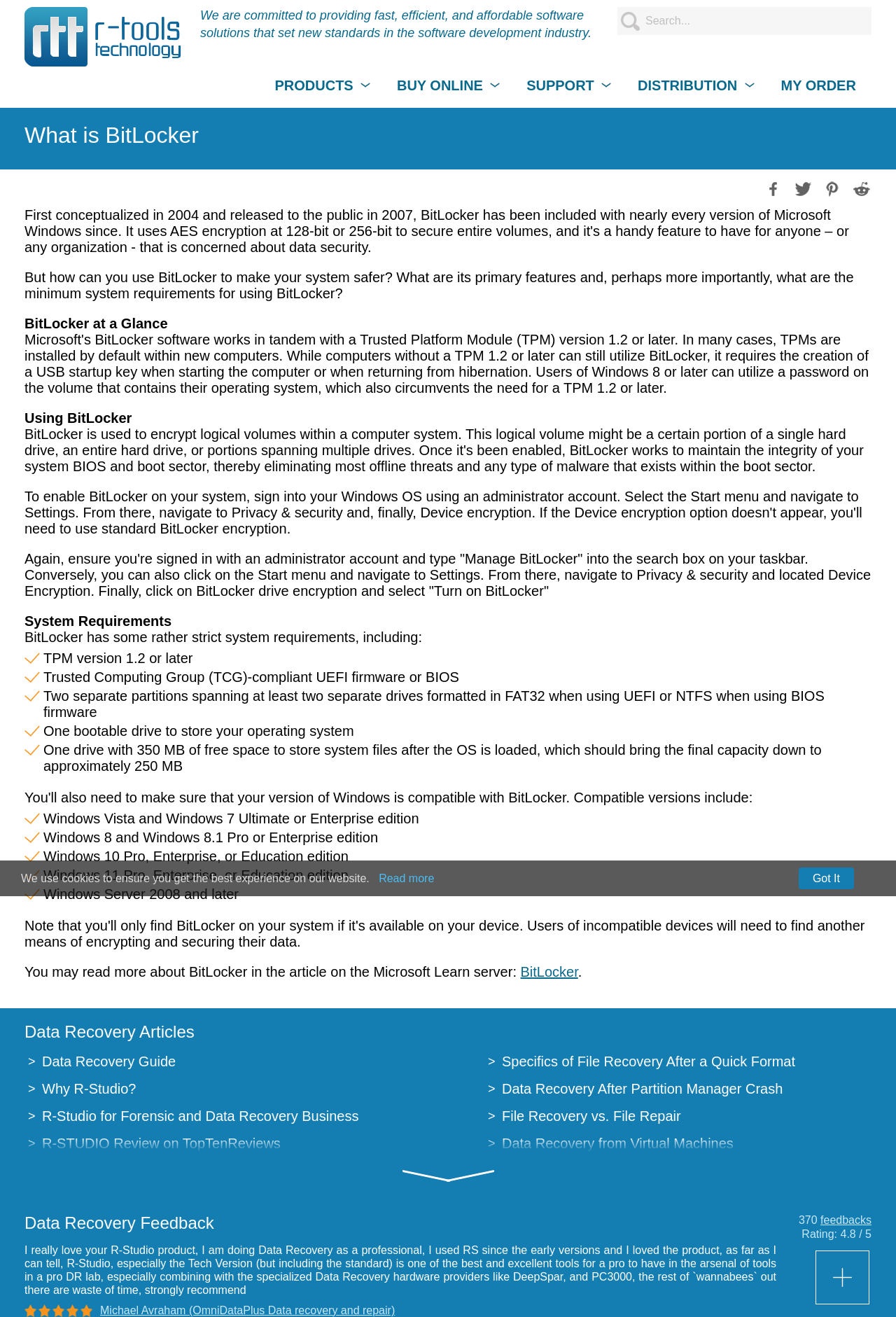Give a one-word or short phrase answer to the question: 
What is the minimum system requirement for using BitLocker?

TPM version 1.2 or later